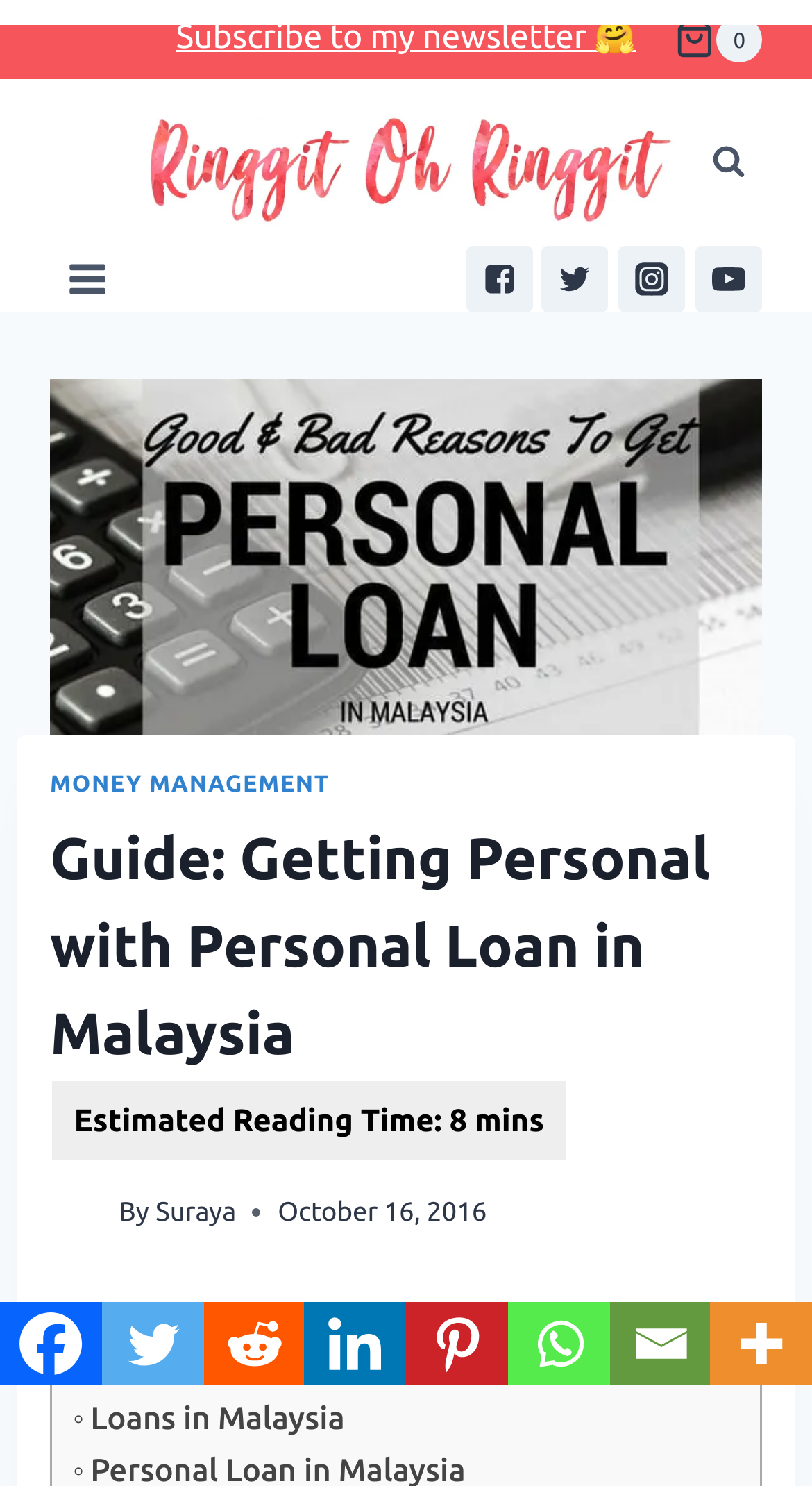Identify and provide the main heading of the webpage.

Guide: Getting Personal with Personal Loan in Malaysia
  